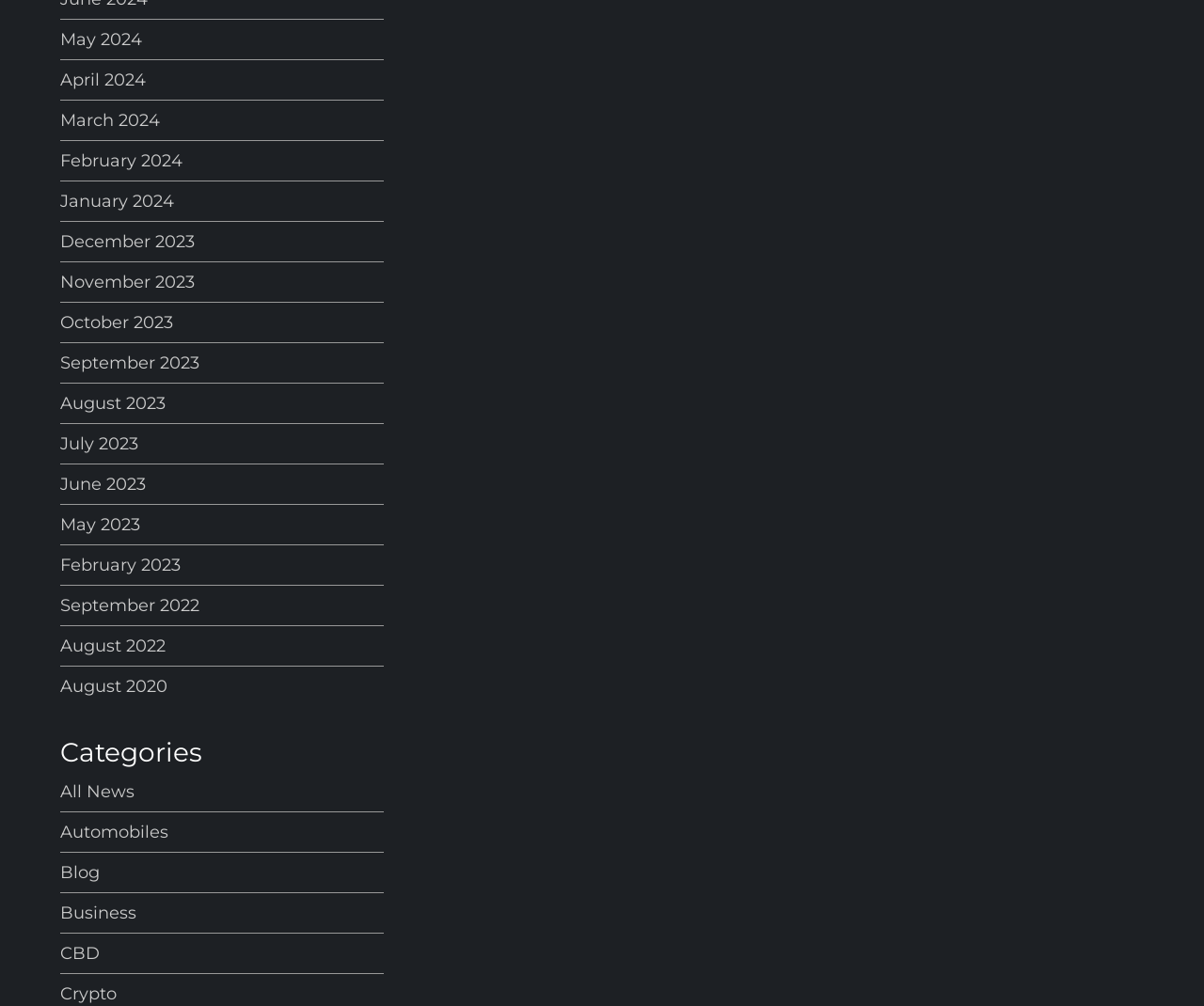How many months are listed on the webpage?
Based on the image, give a one-word or short phrase answer.

16